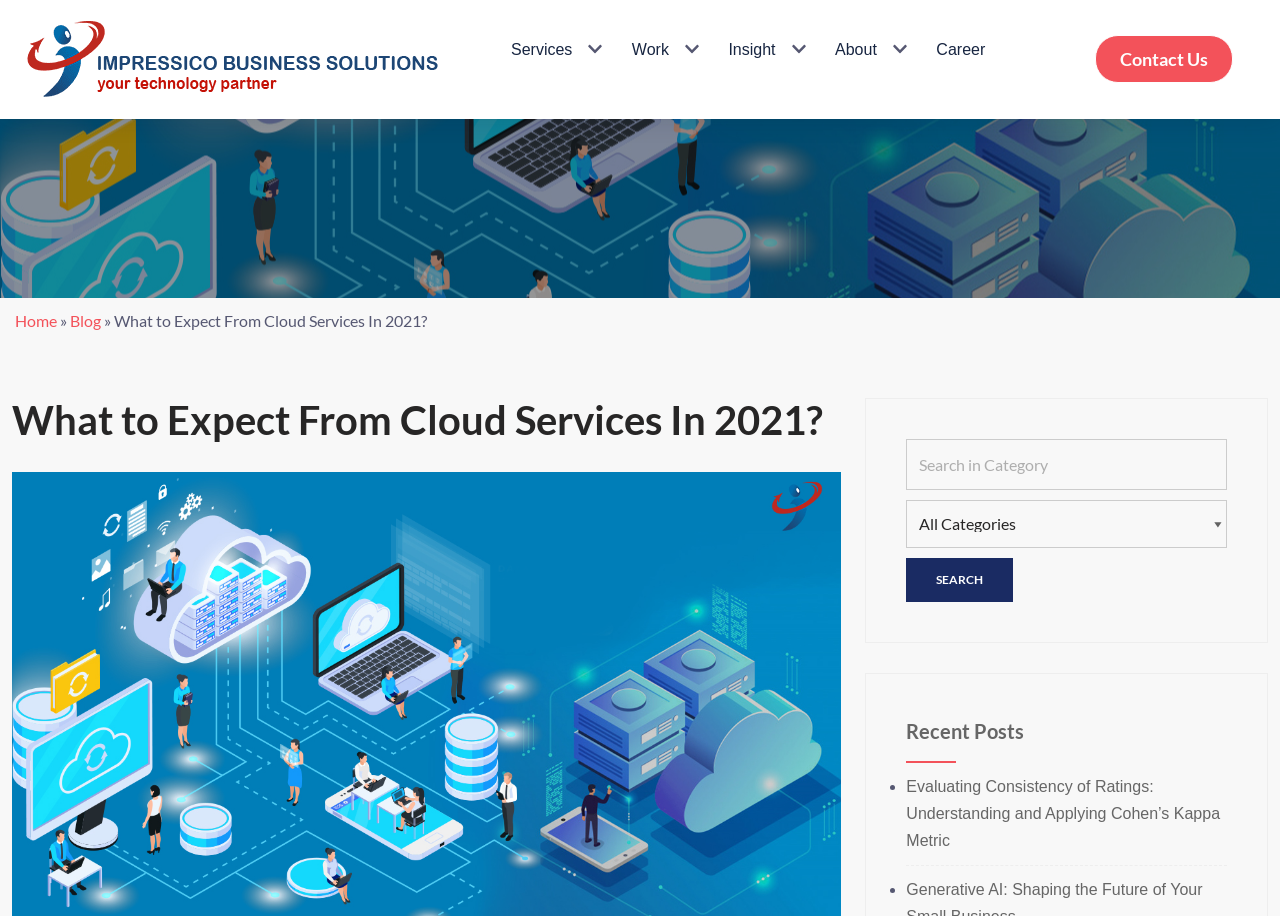Using the format (top-left x, top-left y, bottom-right x, bottom-right y), provide the bounding box coordinates for the described UI element. All values should be floating point numbers between 0 and 1: TO IMAGES »

None